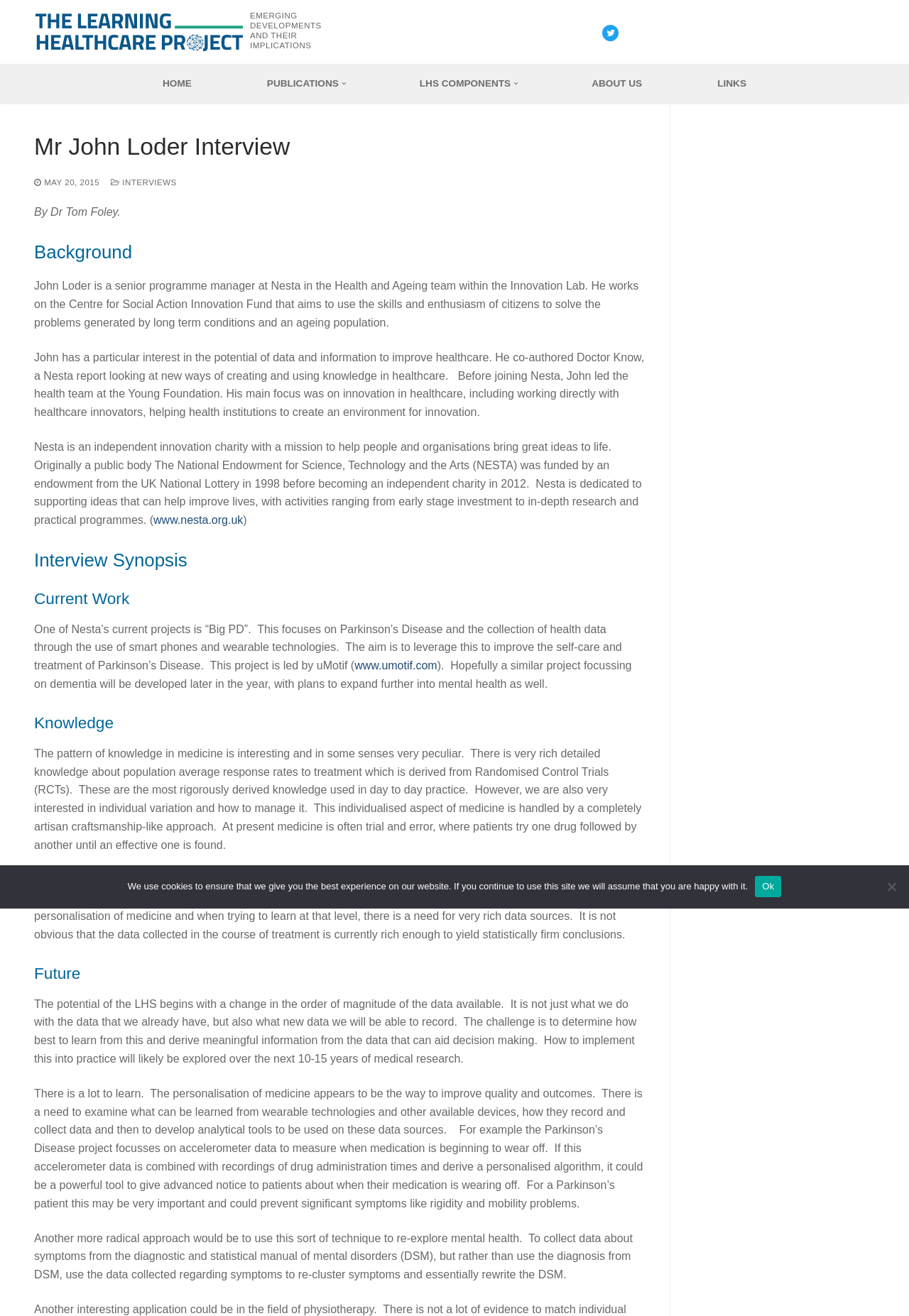Illustrate the webpage with a detailed description.

This webpage is an interview with John Loder, a senior program manager at Nesta, an independent innovation charity. The page is divided into several sections, including a heading, background information, interview synopsis, current work, knowledge, and future.

At the top of the page, there is a link to "The Learning Healthcare Project" with an accompanying image. Below this, there are several navigation links, including "HOME", "PUBLICATIONS", "LHS COMPONENTS", "ABOUT US", and "LINKS". 

The main content of the page is the interview with John Loder. The background section provides information about John's work at Nesta, including his role and interests. The interview is divided into several sections, including "Interview Synopsis", "Current Work", "Knowledge", and "Future". 

In the "Current Work" section, John discusses Nesta's project "Big PD", which focuses on collecting health data through smartphones and wearable technologies to improve the self-care and treatment of Parkinson's Disease. There is also a link to the project's website.

In the "Knowledge" section, John talks about the pattern of knowledge in medicine, including the use of Randomised Control Trials (RCTs) and the importance of individual variation. He also discusses the potential of patient-generated data in personalizing medicine.

In the "Future" section, John discusses the potential of the Learning Healthcare System (LHS) and the need to learn from new data sources, such as wearable technologies. He also talks about the potential of using data to improve mental health diagnosis and treatment.

At the bottom of the page, there is a cookie notice dialog with a message about the use of cookies on the website and options to accept or decline.